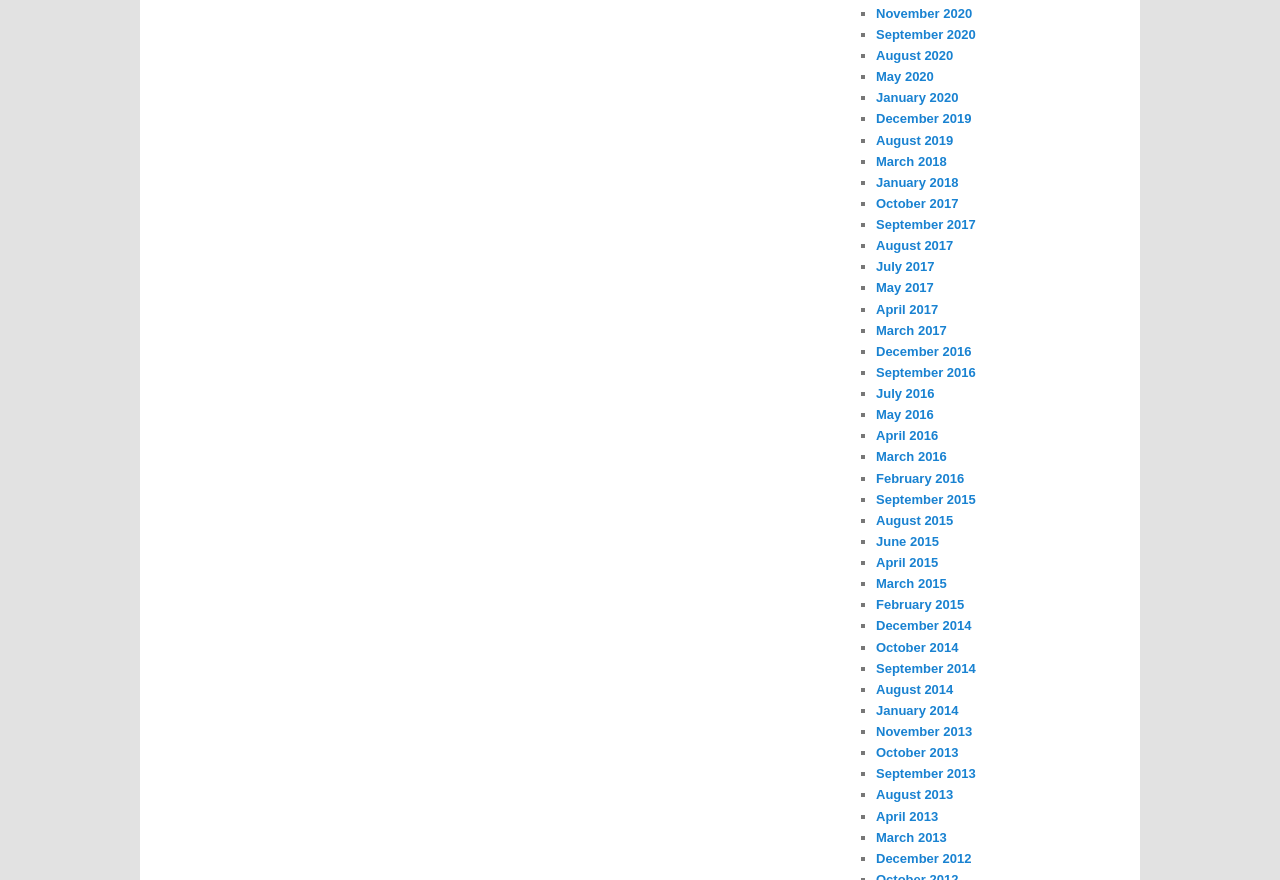Determine the bounding box coordinates for the region that must be clicked to execute the following instruction: "Open September 2016".

[0.684, 0.415, 0.762, 0.432]